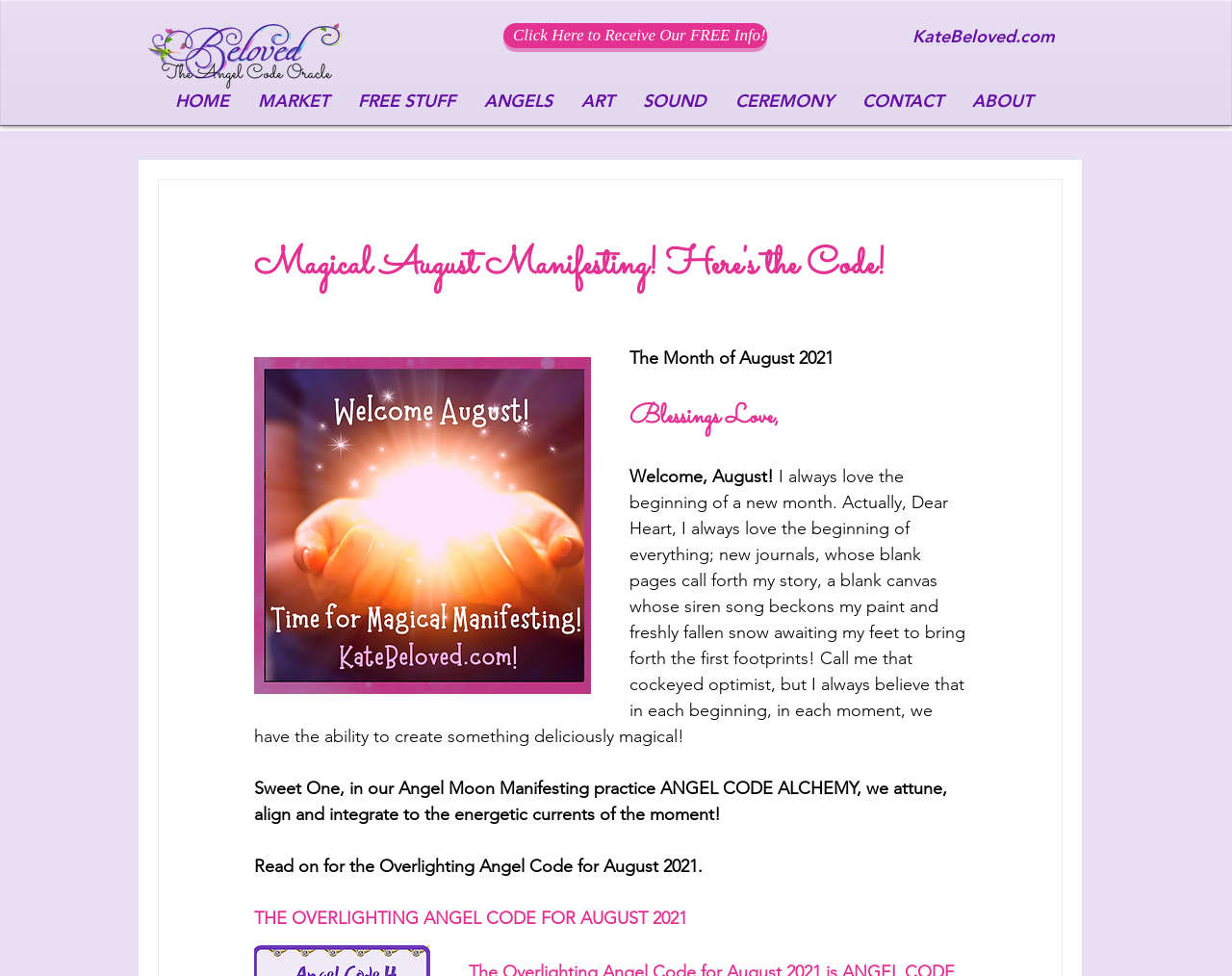Could you locate the bounding box coordinates for the section that should be clicked to accomplish this task: "Click on the FREE STUFF link".

[0.279, 0.077, 0.381, 0.129]